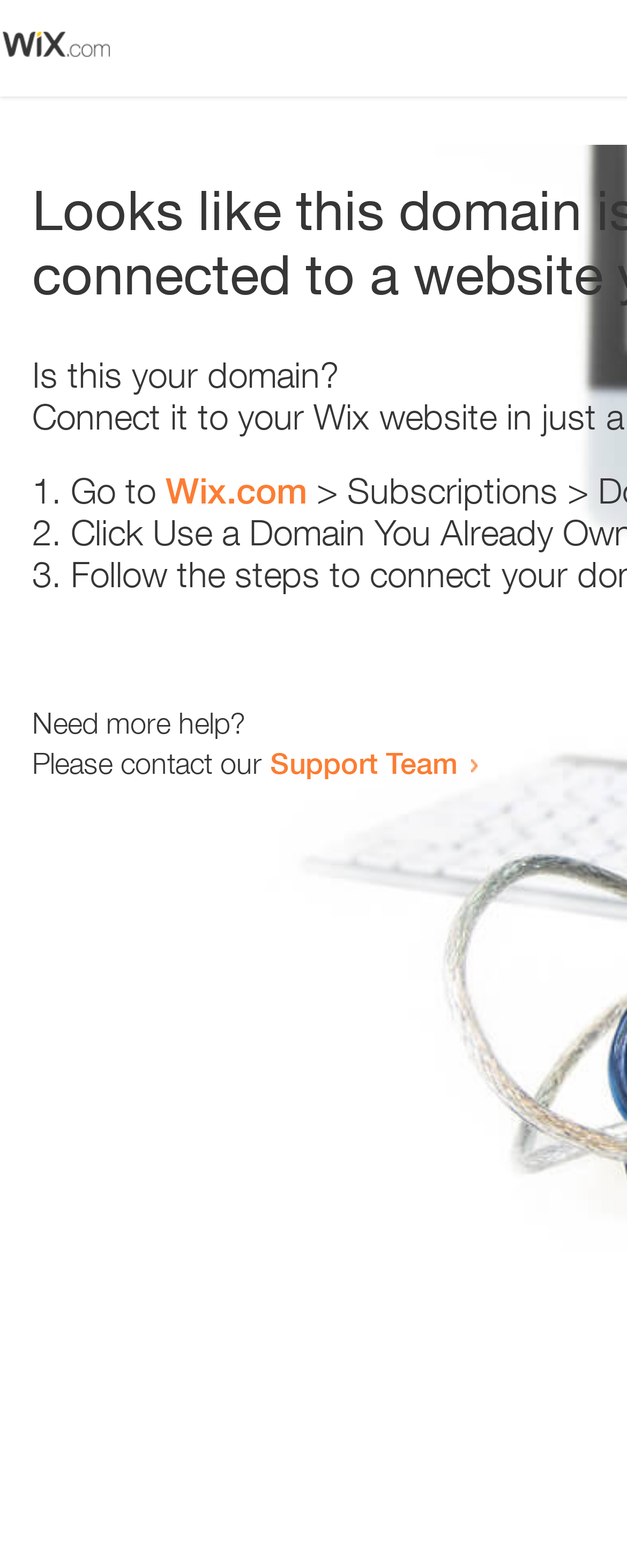What is the link text in the second list item?
Using the visual information, answer the question in a single word or phrase.

Wix.com